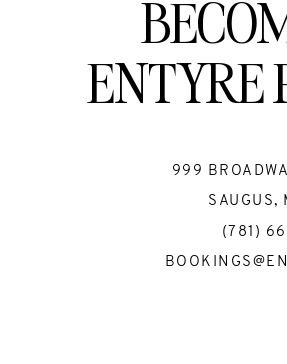Detail every aspect of the image in your description.

The image features an elegantly designed text layout promoting the brand "Entyre Inc." The prominent heading reads "BECOME THE ENTYRE PACKAGE," inviting potential clients to engage with the brand's services. Below the heading, essential contact details are succinctly presented, including the business address: "999 BROADWAY, SUITE 300, SAUGUS, MA 01906." The phone number is clearly displayed as "(781) 666-3537," providing a direct line for inquiries. Additionally, an email address, "BOOKINGS@ENTYREINC.COM," is provided for booking appointments or further communication. The overall design conveys a professional and sophisticated image, aligning with the branding of a comprehensive service provider.